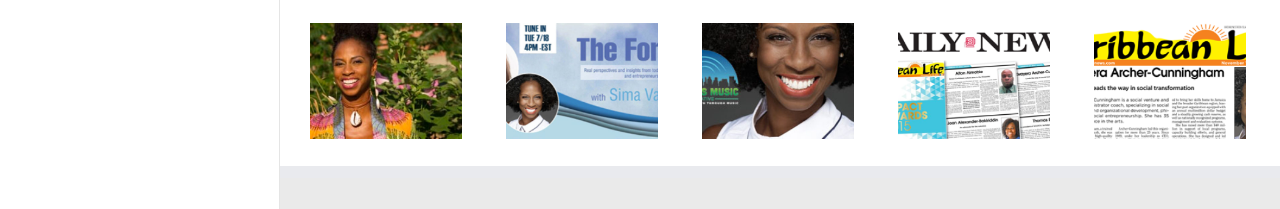What is the theme of the second retreat series?
Based on the image, provide a one-word or brief-phrase response.

Women Entrepreneurs & Balance